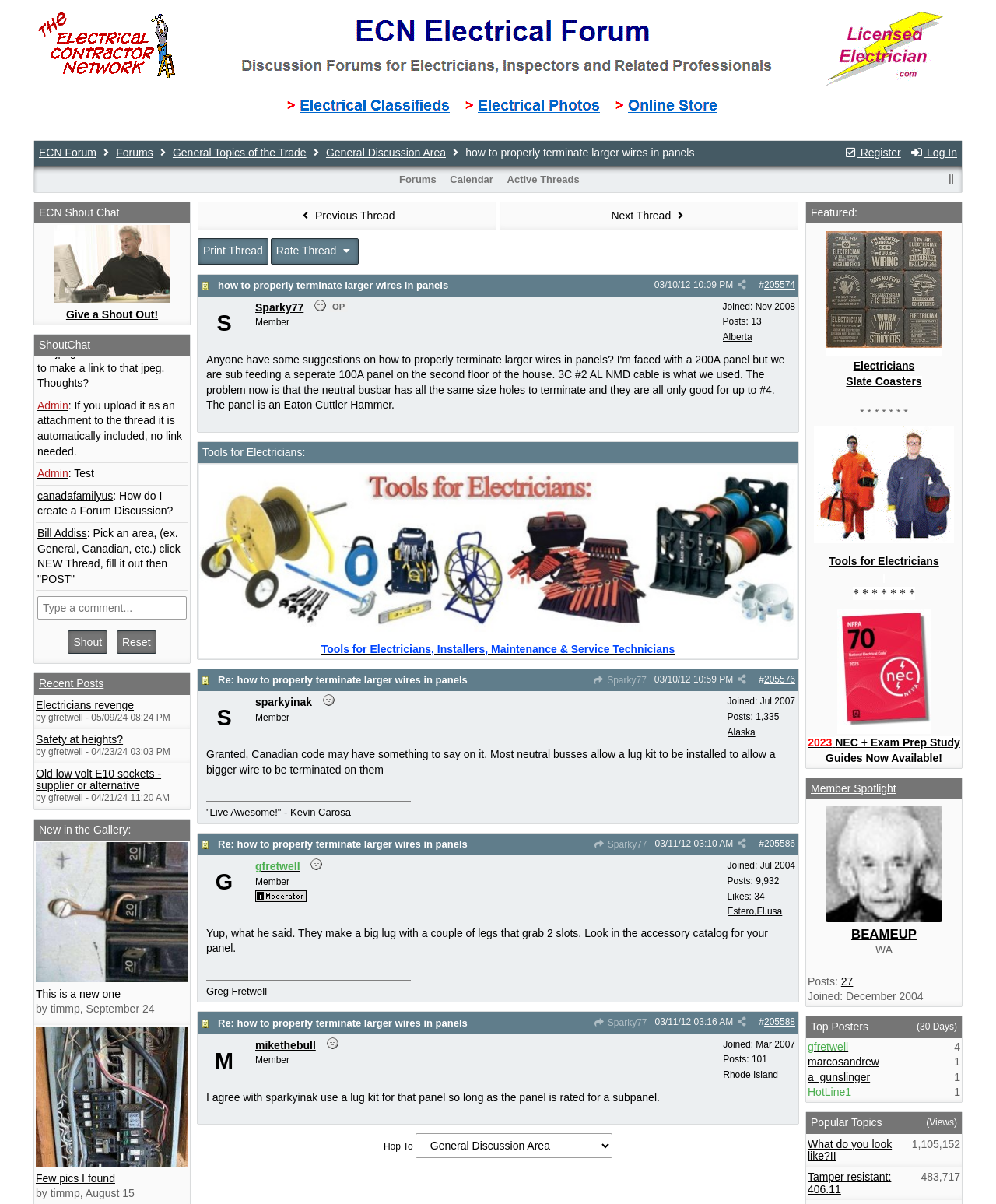Can you specify the bounding box coordinates for the region that should be clicked to fulfill this instruction: "View the ShoutChat".

[0.034, 0.278, 0.191, 0.296]